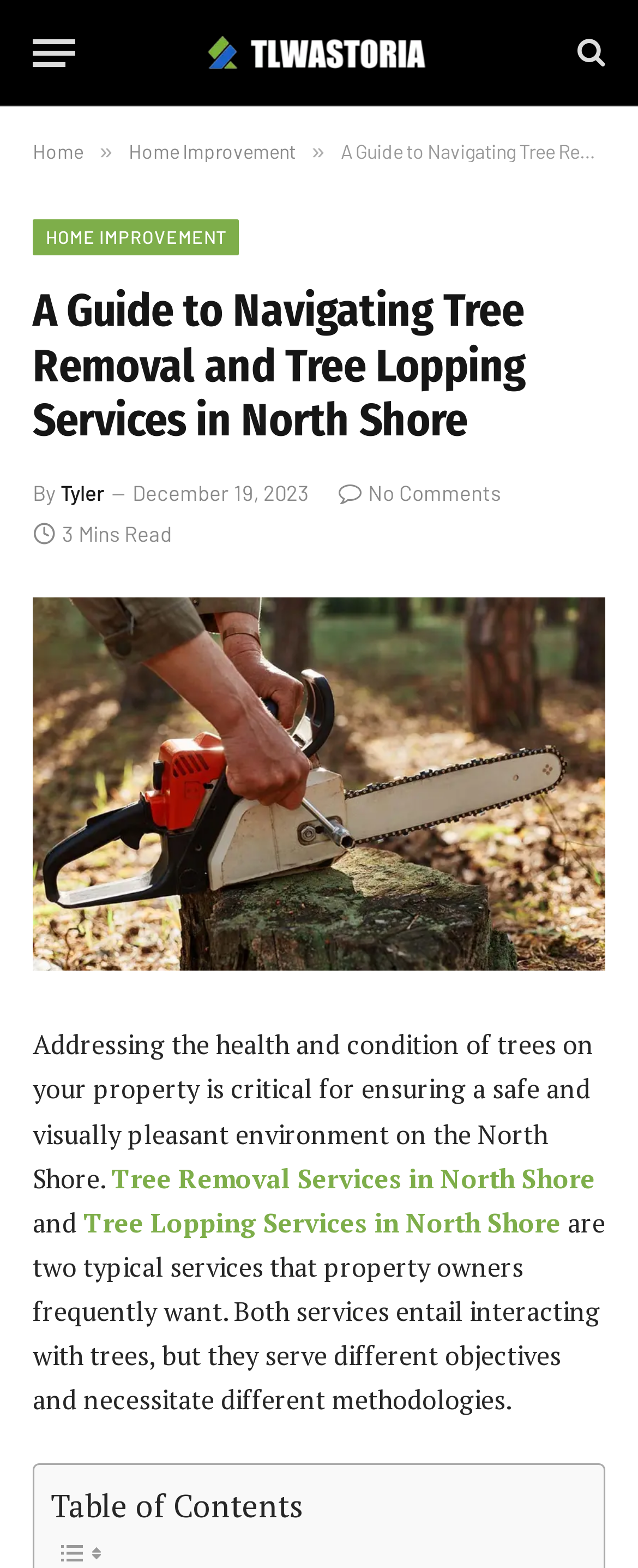Show the bounding box coordinates of the region that should be clicked to follow the instruction: "Click the menu button."

[0.051, 0.01, 0.118, 0.057]